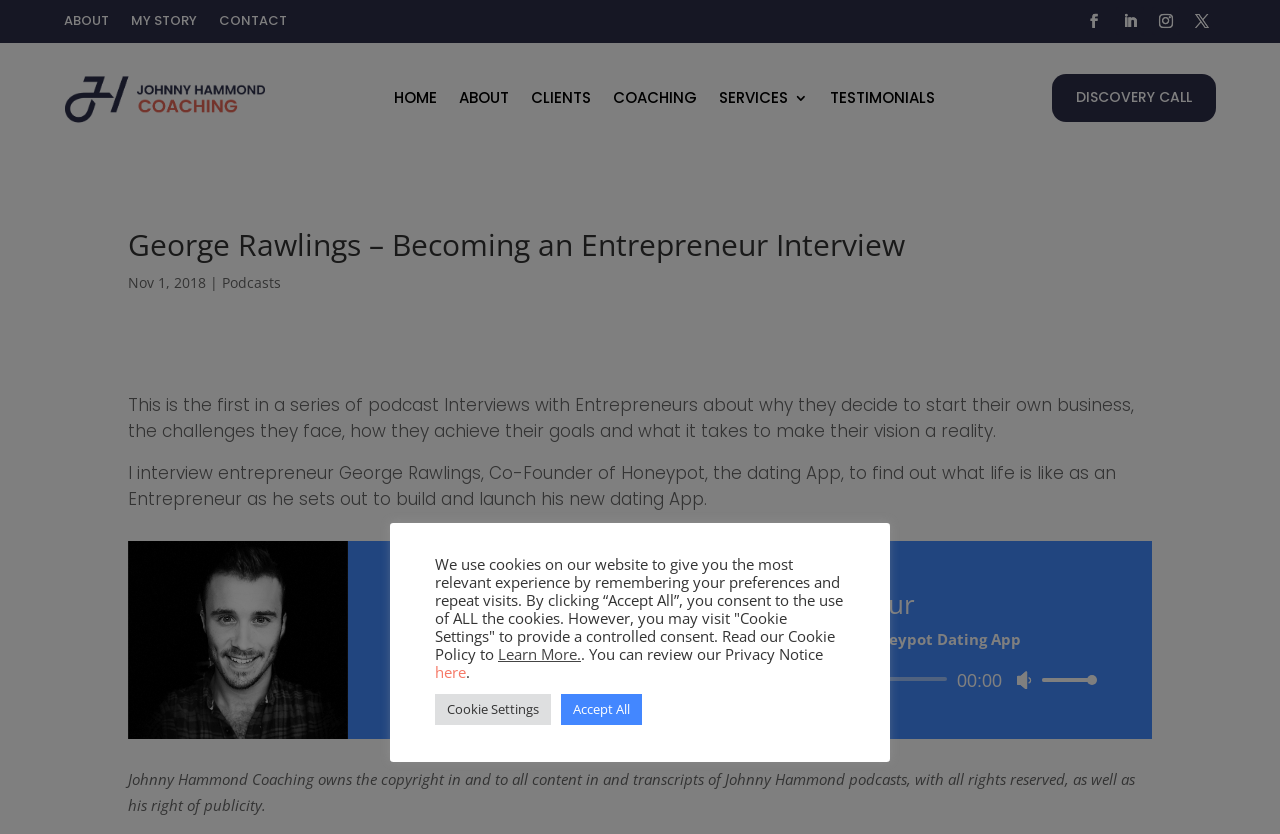Identify and extract the main heading of the webpage.

George Rawlings – Becoming an Entrepreneur Interview